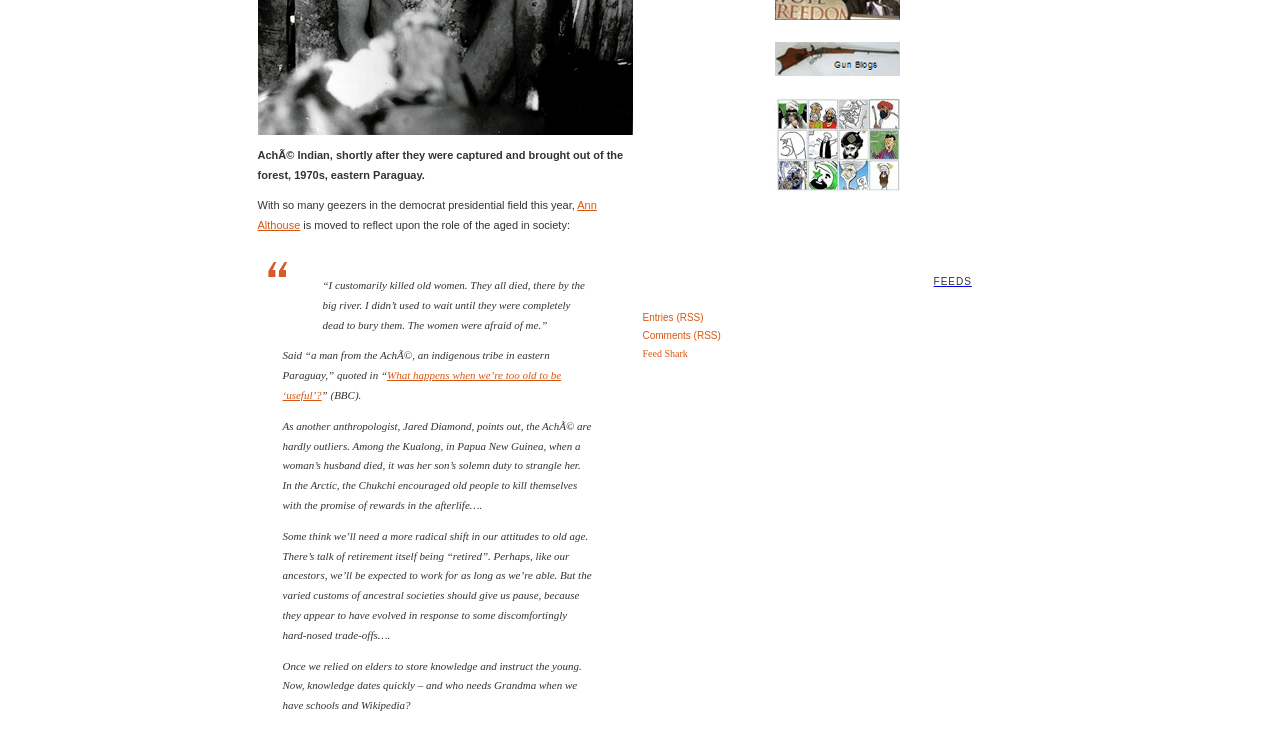Using the provided description: "Feeds", find the bounding box coordinates of the corresponding UI element. The output should be four float numbers between 0 and 1, in the format [left, top, right, bottom].

[0.002, 0.291, 0.998, 0.393]